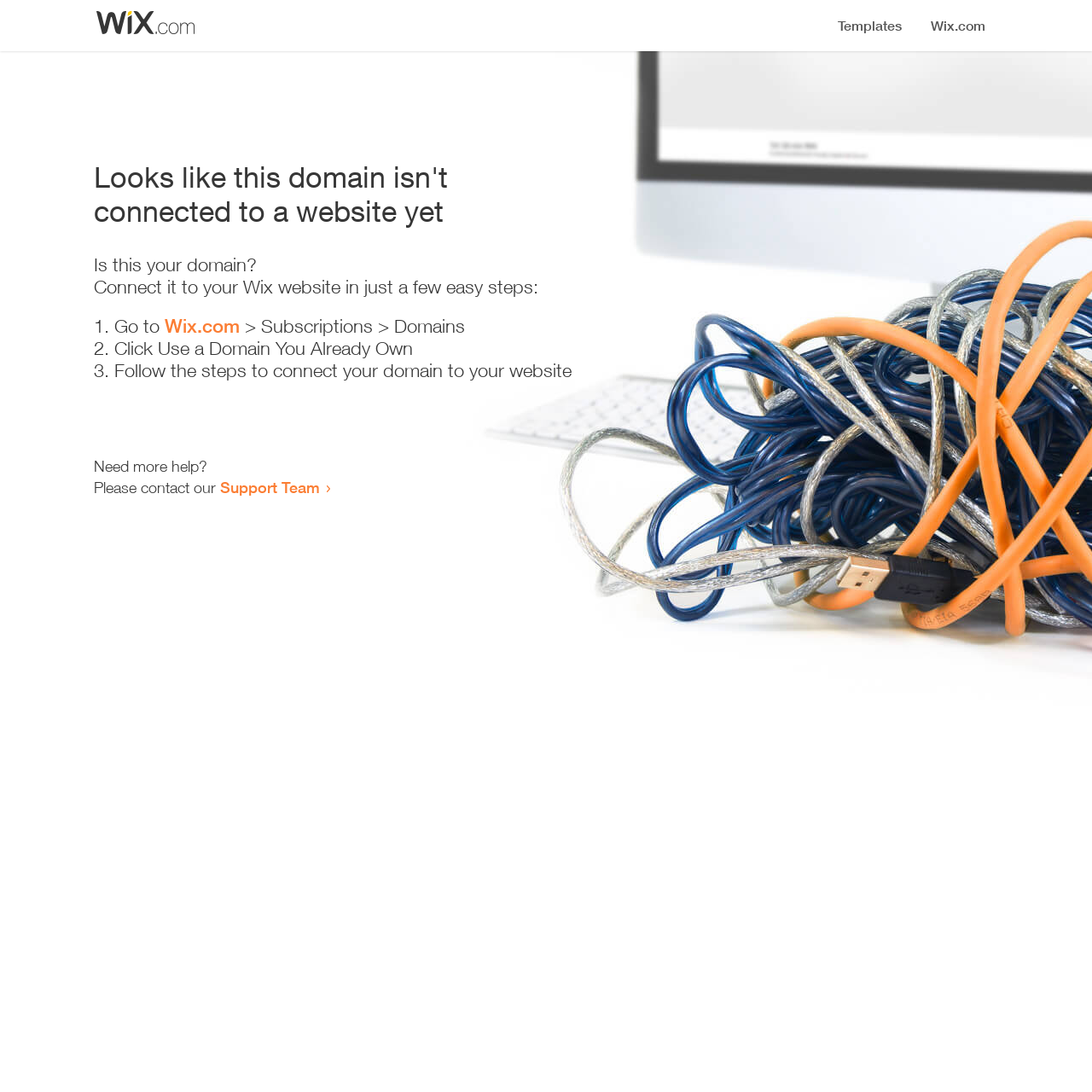What is the first step to connect the domain?
Using the visual information, answer the question in a single word or phrase.

Go to Wix.com